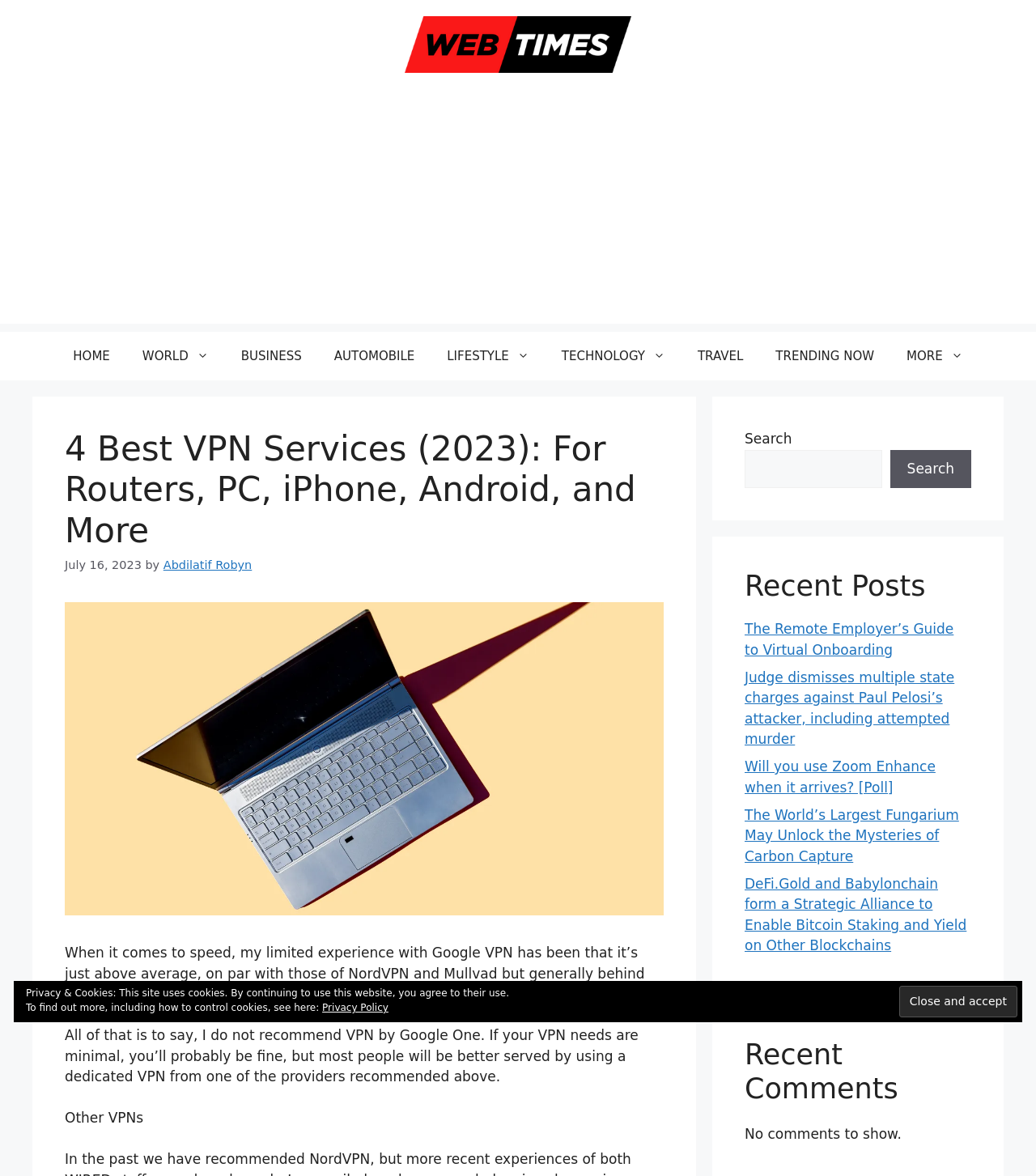How many recent posts are listed?
Utilize the image to construct a detailed and well-explained answer.

I counted the number of link elements within the complementary element with the heading 'Recent Posts', which are 'The Remote Employer’s Guide to Virtual Onboarding', 'Judge dismisses multiple state charges against Paul Pelosi’s attacker, including attempted murder', 'Will you use Zoom Enhance when it arrives? [Poll]', 'The World’s Largest Fungarium May Unlock the Mysteries of Carbon Capture', and 'DeFi.Gold and Babylonchain form a Strategic Alliance to Enable Bitcoin Staking and Yield on Other Blockchains'.